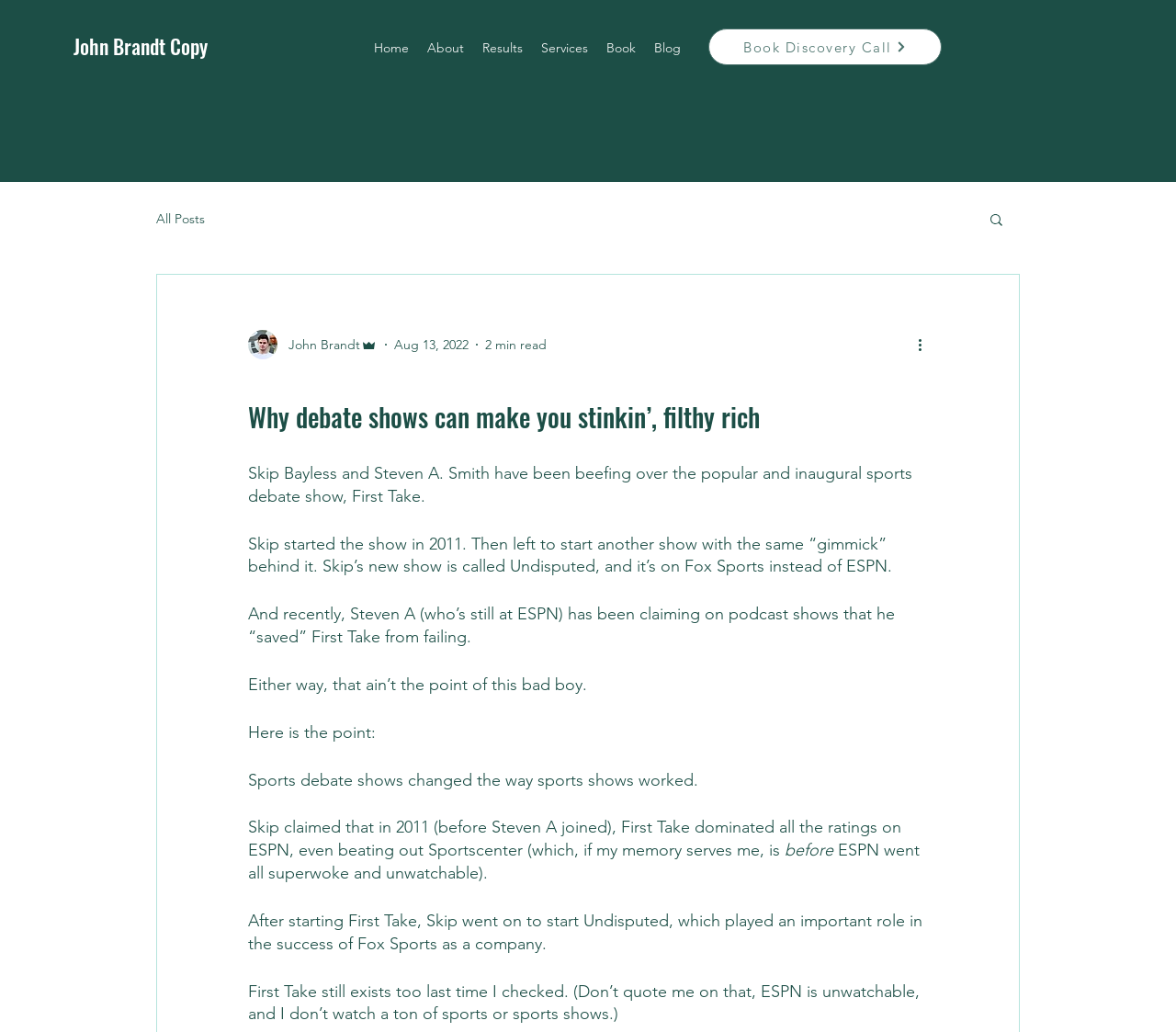What is the name of the author of the blog post?
From the screenshot, provide a brief answer in one word or phrase.

John Brandt